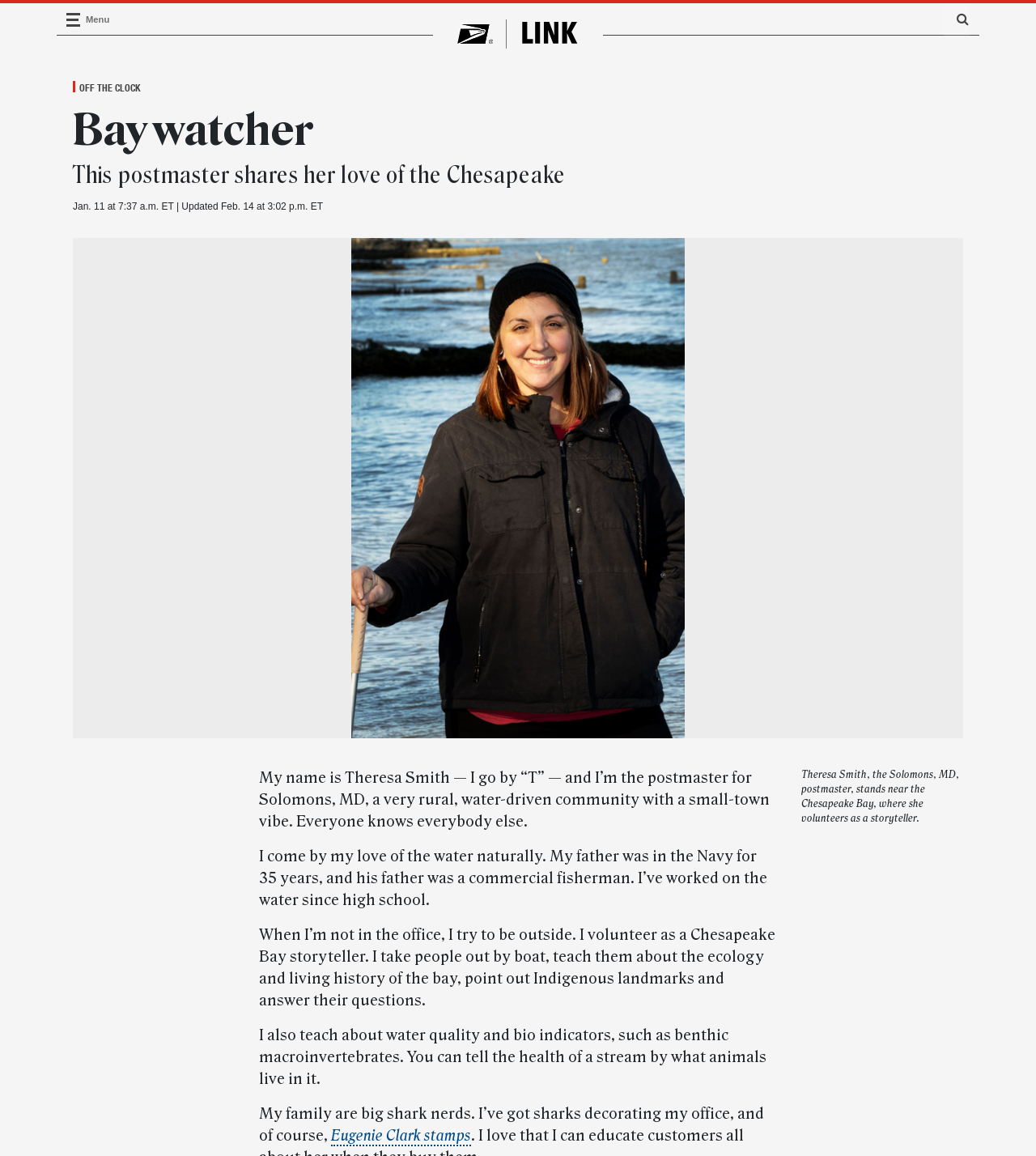What is the name of the stamps mentioned in the article?
Analyze the image and deliver a detailed answer to the question.

I found the answer by reading the text content of the webpage, specifically the paragraph that mentions the postmaster's family being big shark nerds and having sharks decorating her office, and then mentions Eugenie Clark stamps.